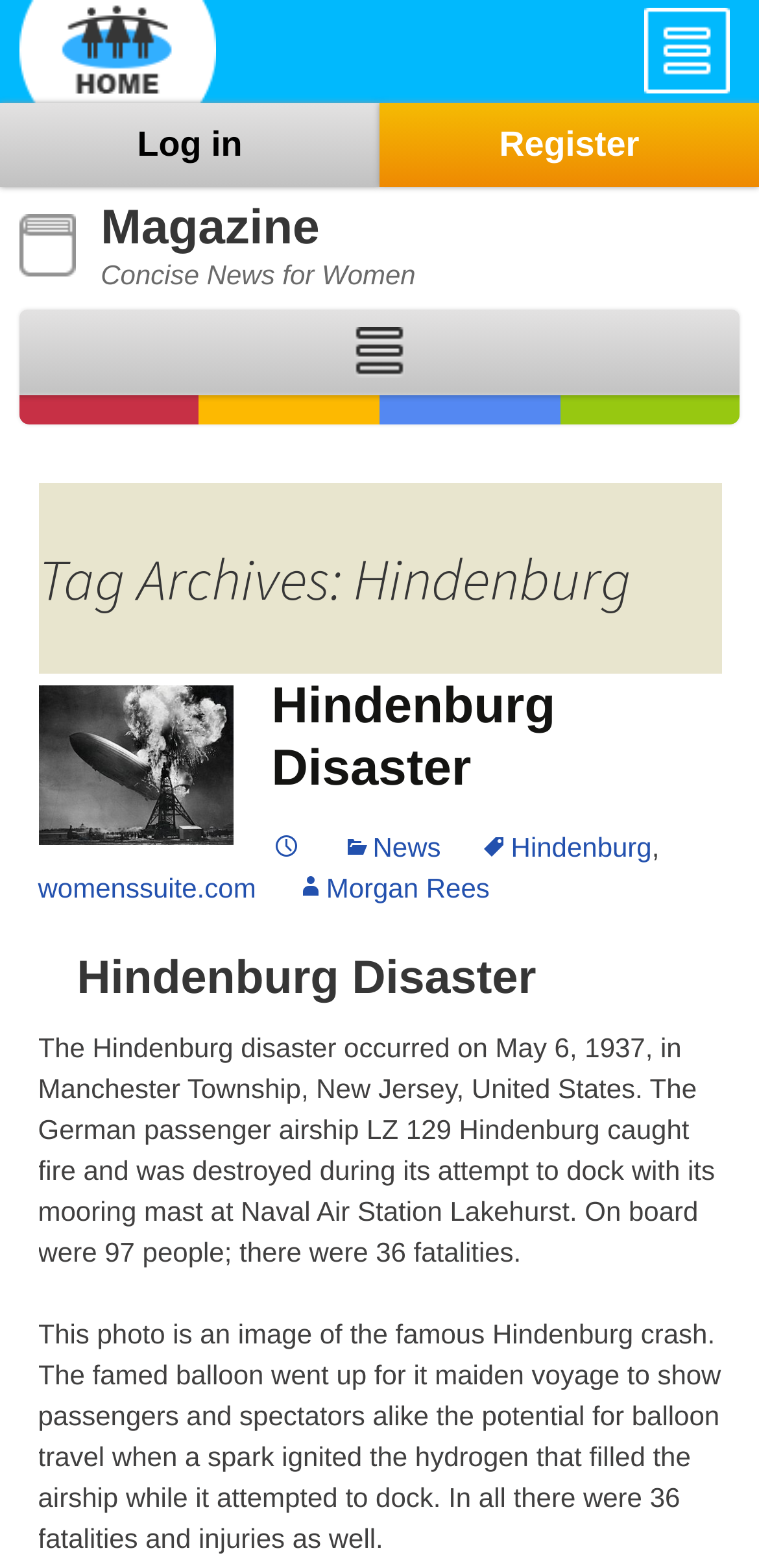What is the name of the author of the article?
Your answer should be a single word or phrase derived from the screenshot.

Morgan Rees